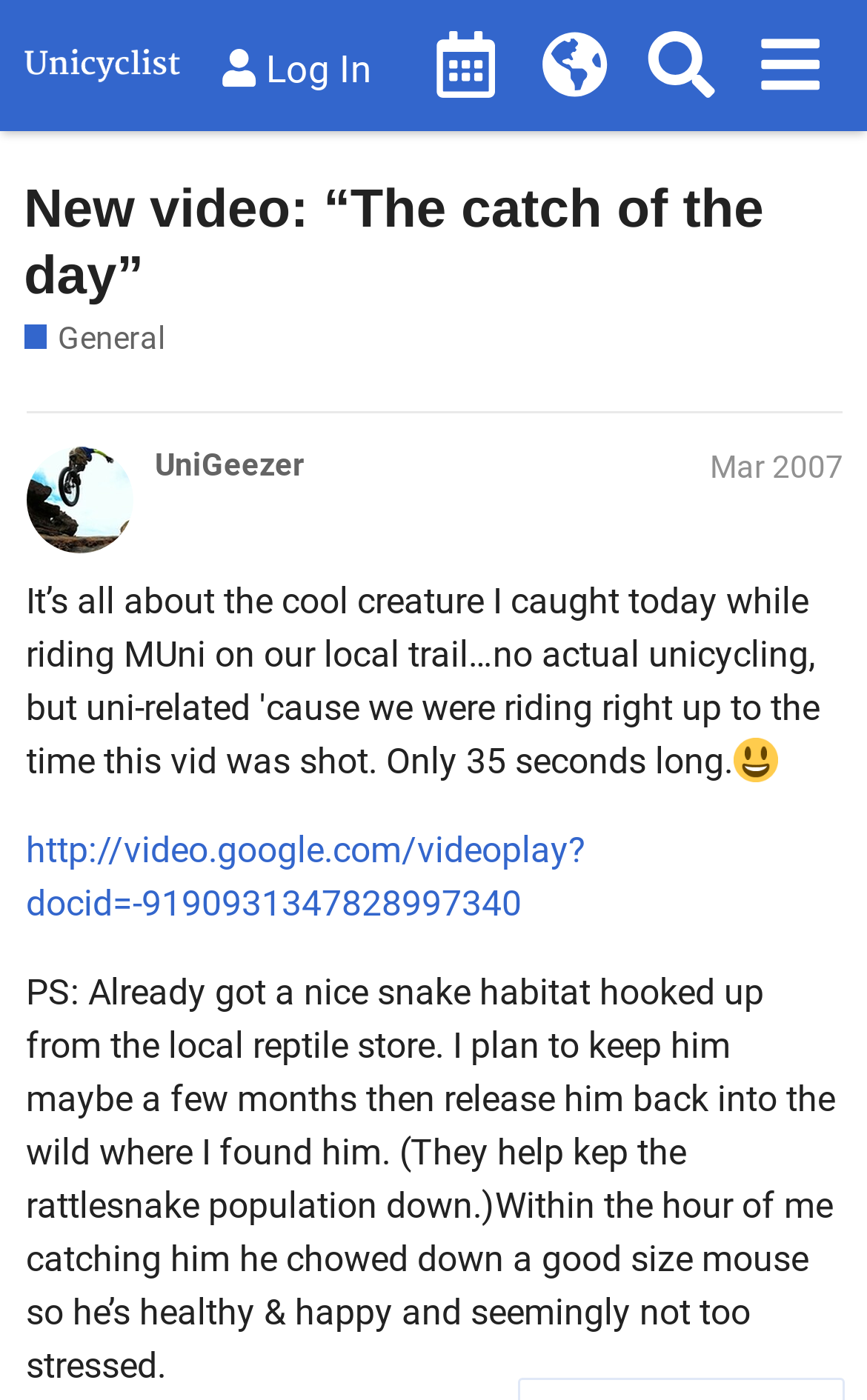Please identify the bounding box coordinates of the clickable element to fulfill the following instruction: "Search for unicycling topics". The coordinates should be four float numbers between 0 and 1, i.e., [left, top, right, bottom].

[0.724, 0.008, 0.848, 0.085]